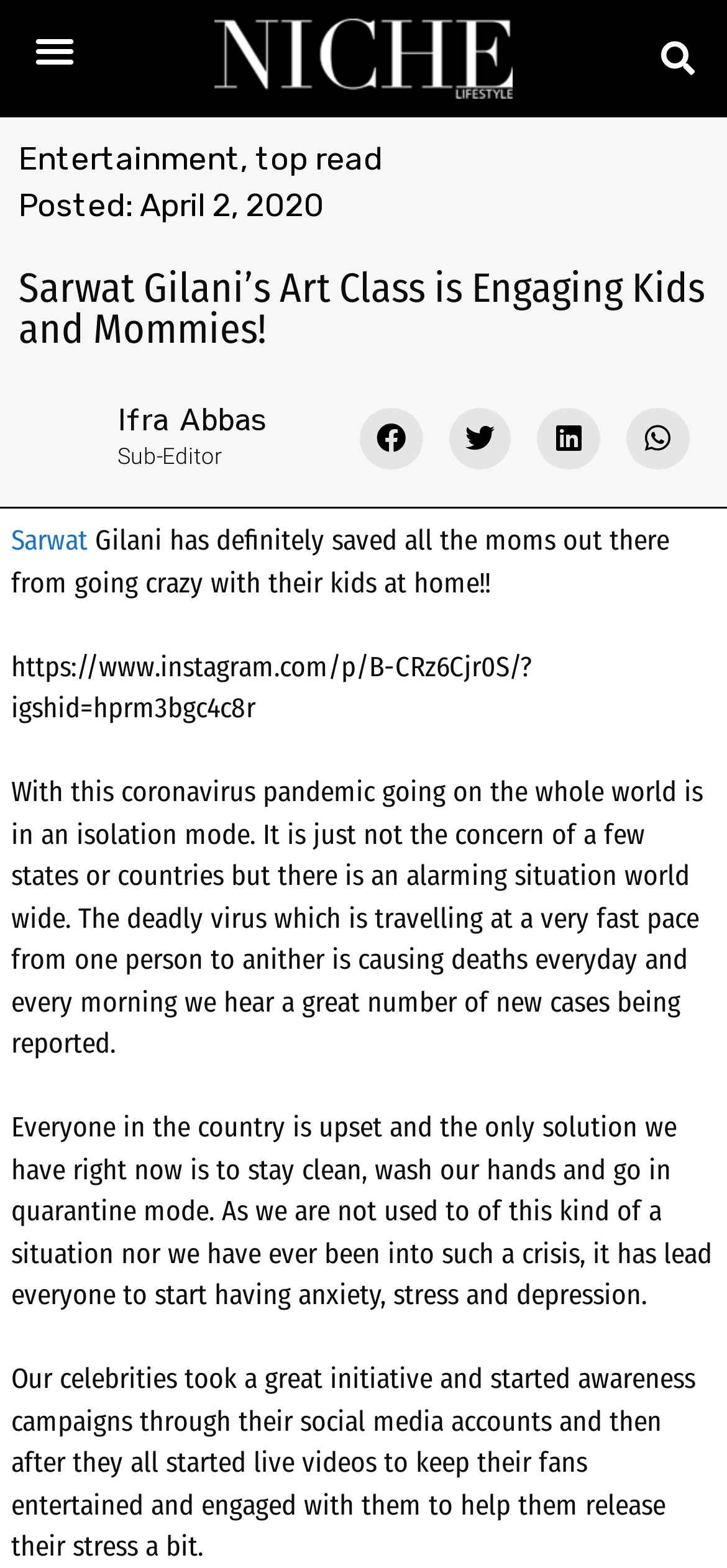Find and provide the bounding box coordinates for the UI element described with: "top read".

[0.351, 0.089, 0.526, 0.112]